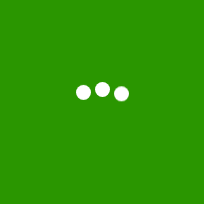What does the image typically indicate in a web interface?
Please look at the screenshot and answer in one word or a short phrase.

loading or processing status